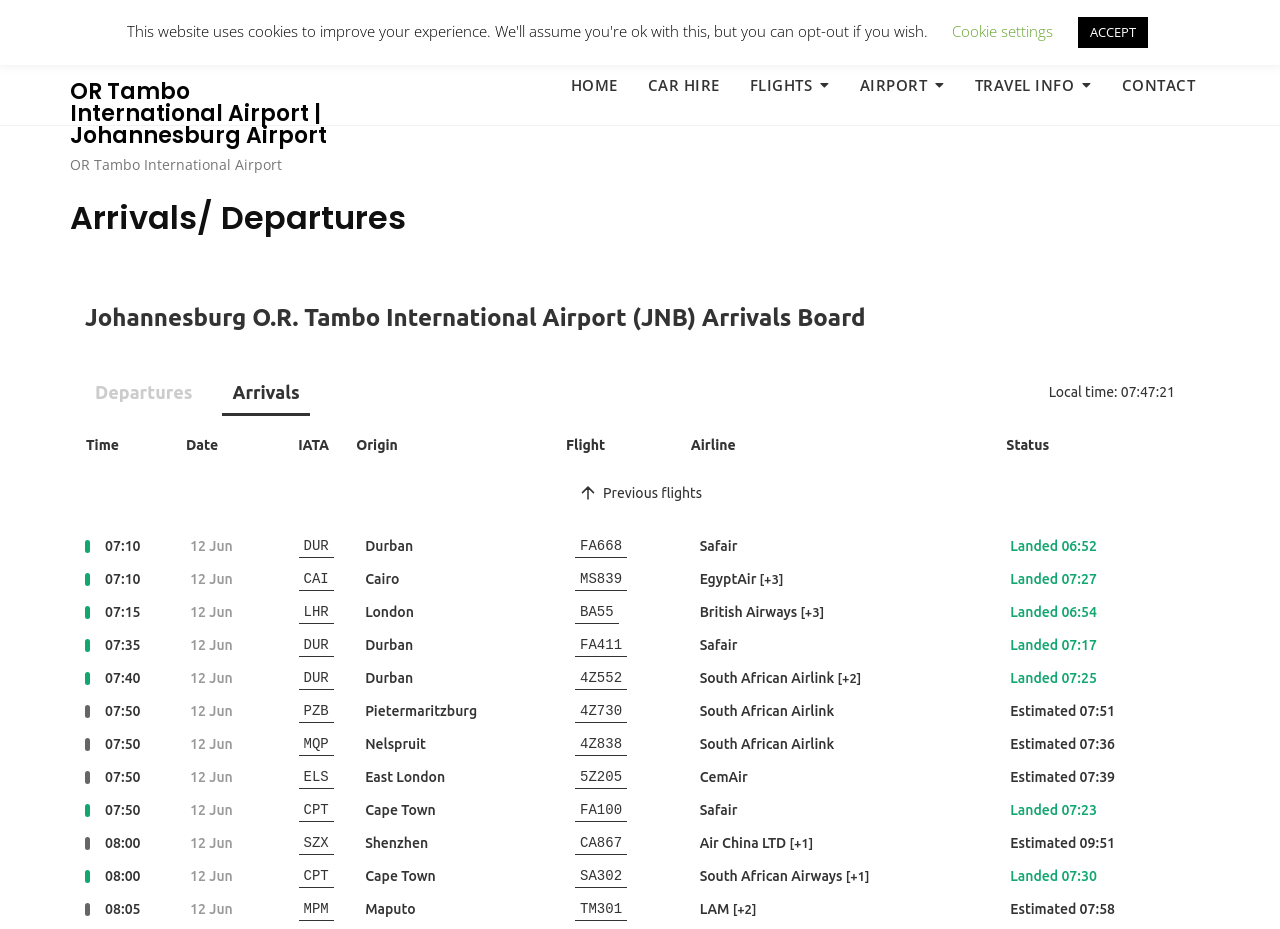Pinpoint the bounding box coordinates of the clickable element needed to complete the instruction: "Explore Open Knowledge Network". The coordinates should be provided as four float numbers between 0 and 1: [left, top, right, bottom].

None